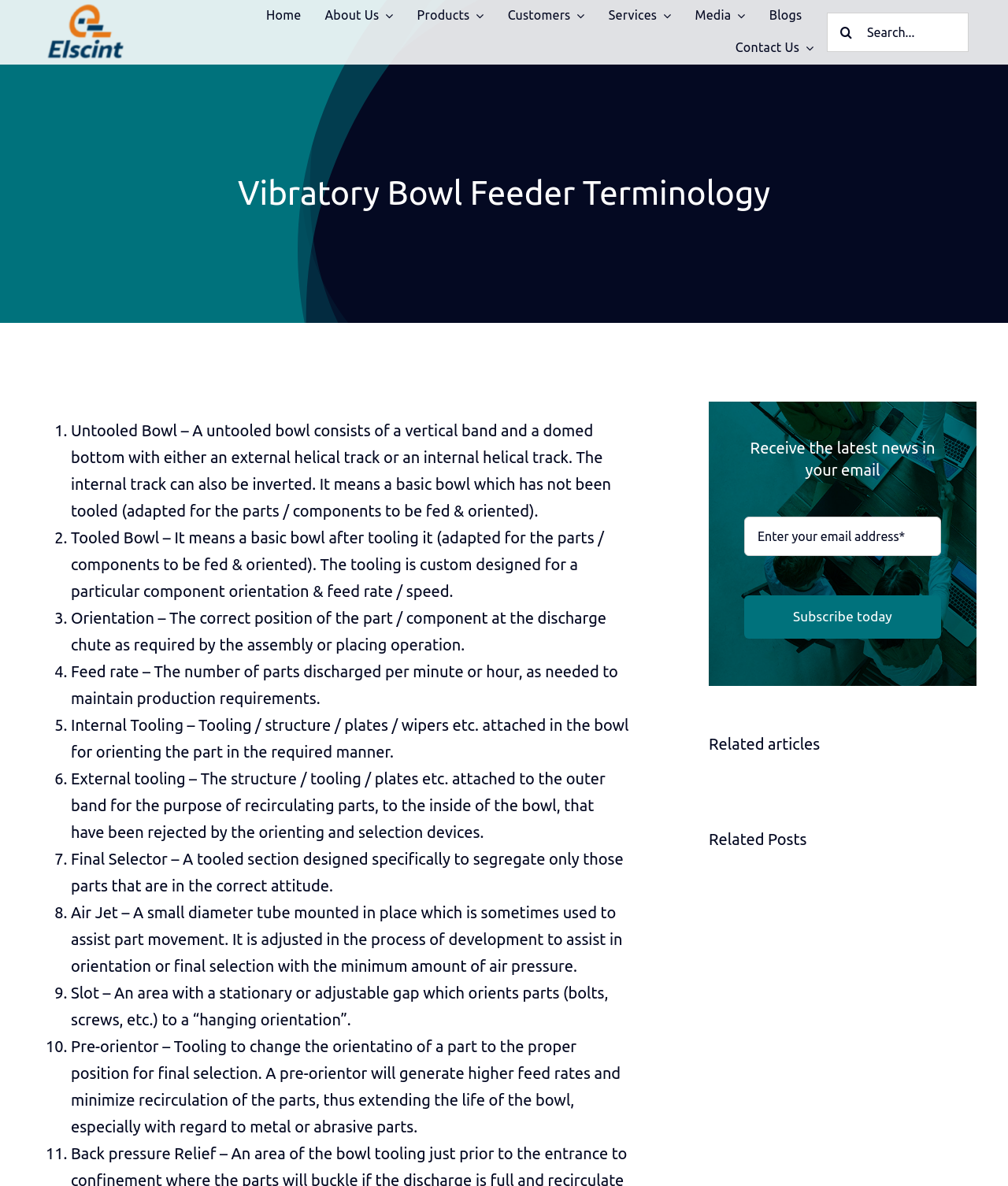Find the bounding box coordinates for the HTML element specified by: "June".

None